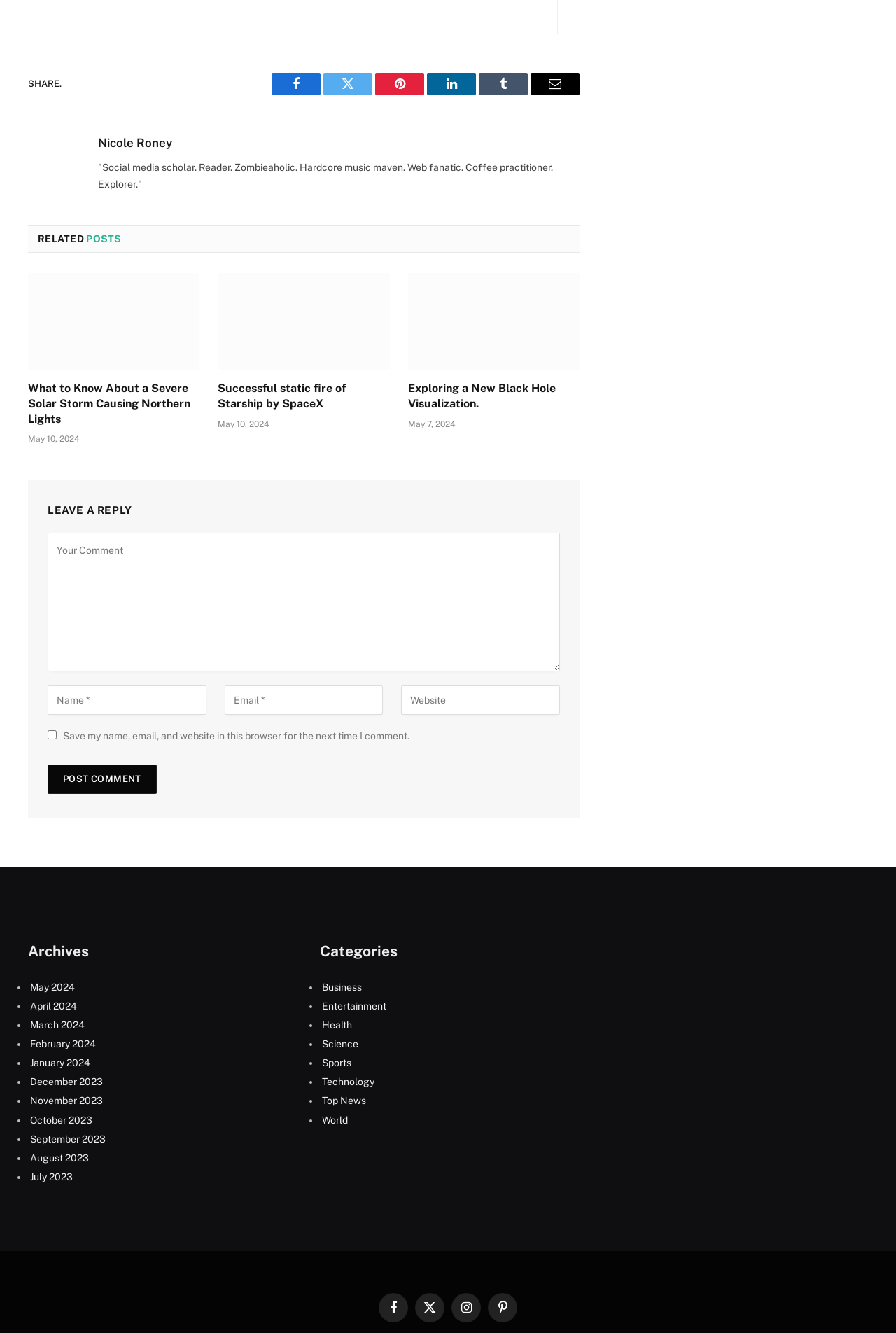Identify the bounding box coordinates of the area that should be clicked in order to complete the given instruction: "View archives for May 2024". The bounding box coordinates should be four float numbers between 0 and 1, i.e., [left, top, right, bottom].

[0.034, 0.736, 0.084, 0.744]